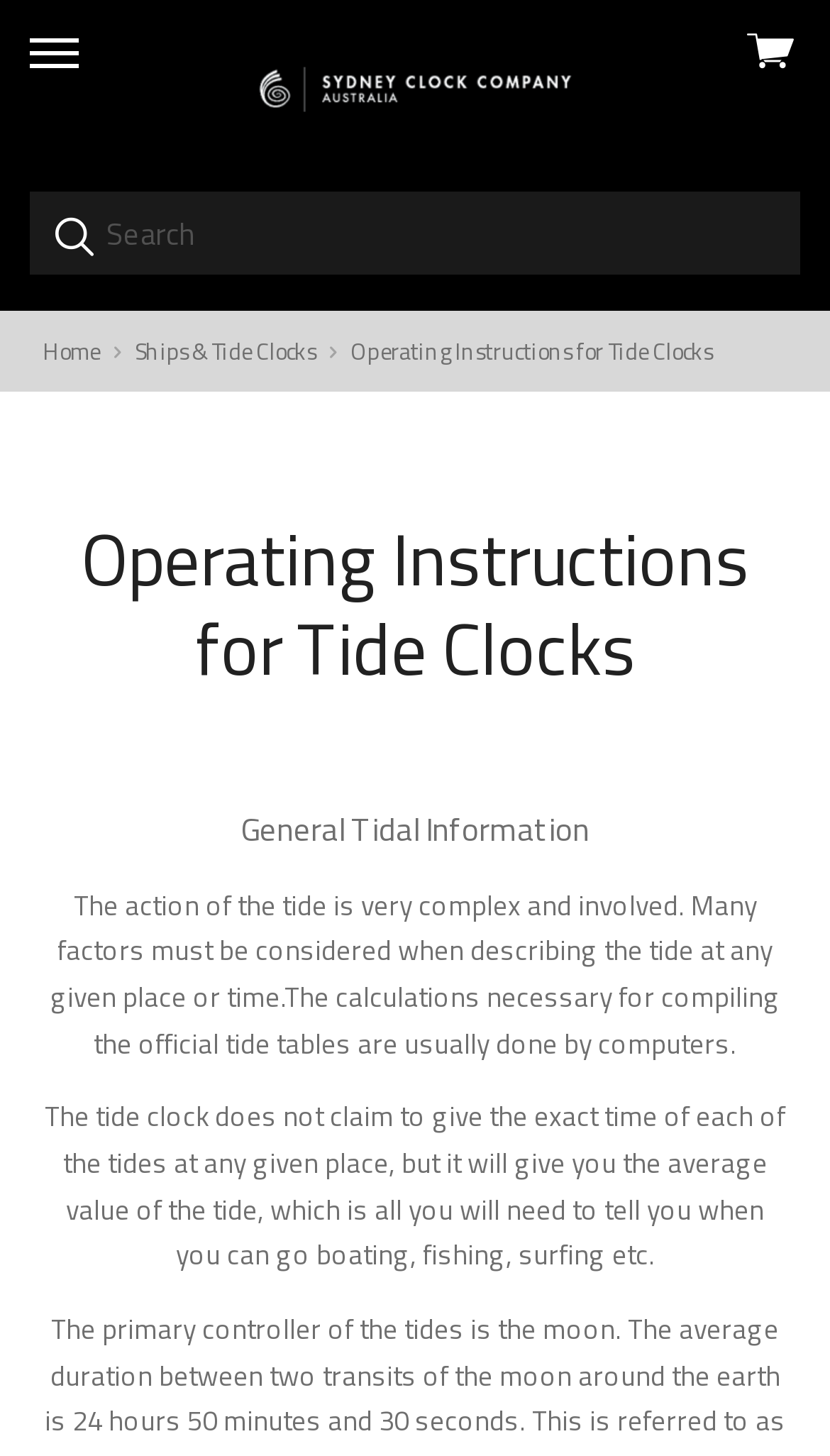What is the search function for?
Based on the image, answer the question with a single word or brief phrase.

To search the website